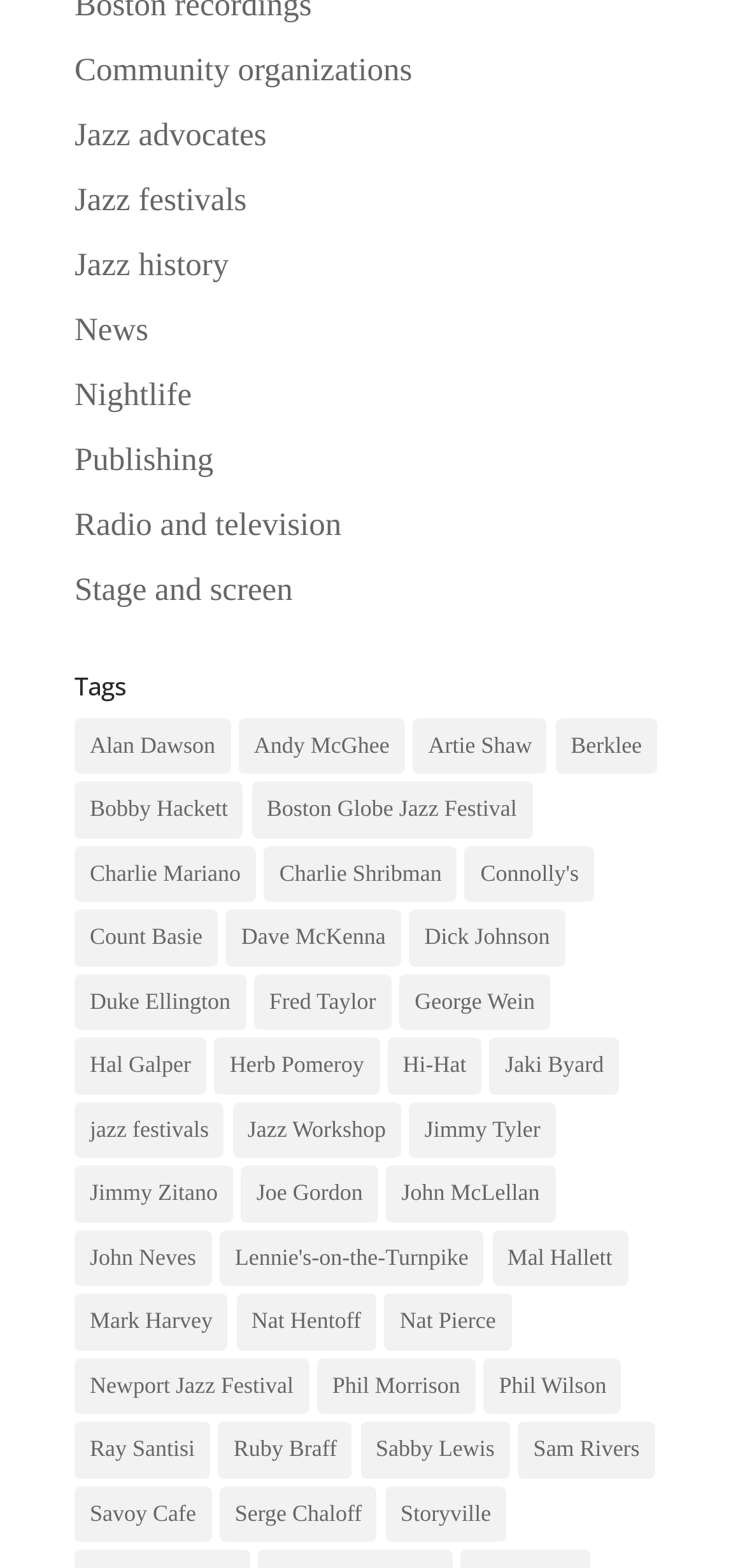Identify the bounding box coordinates of the HTML element based on this description: "Berklee".

[0.745, 0.458, 0.882, 0.494]